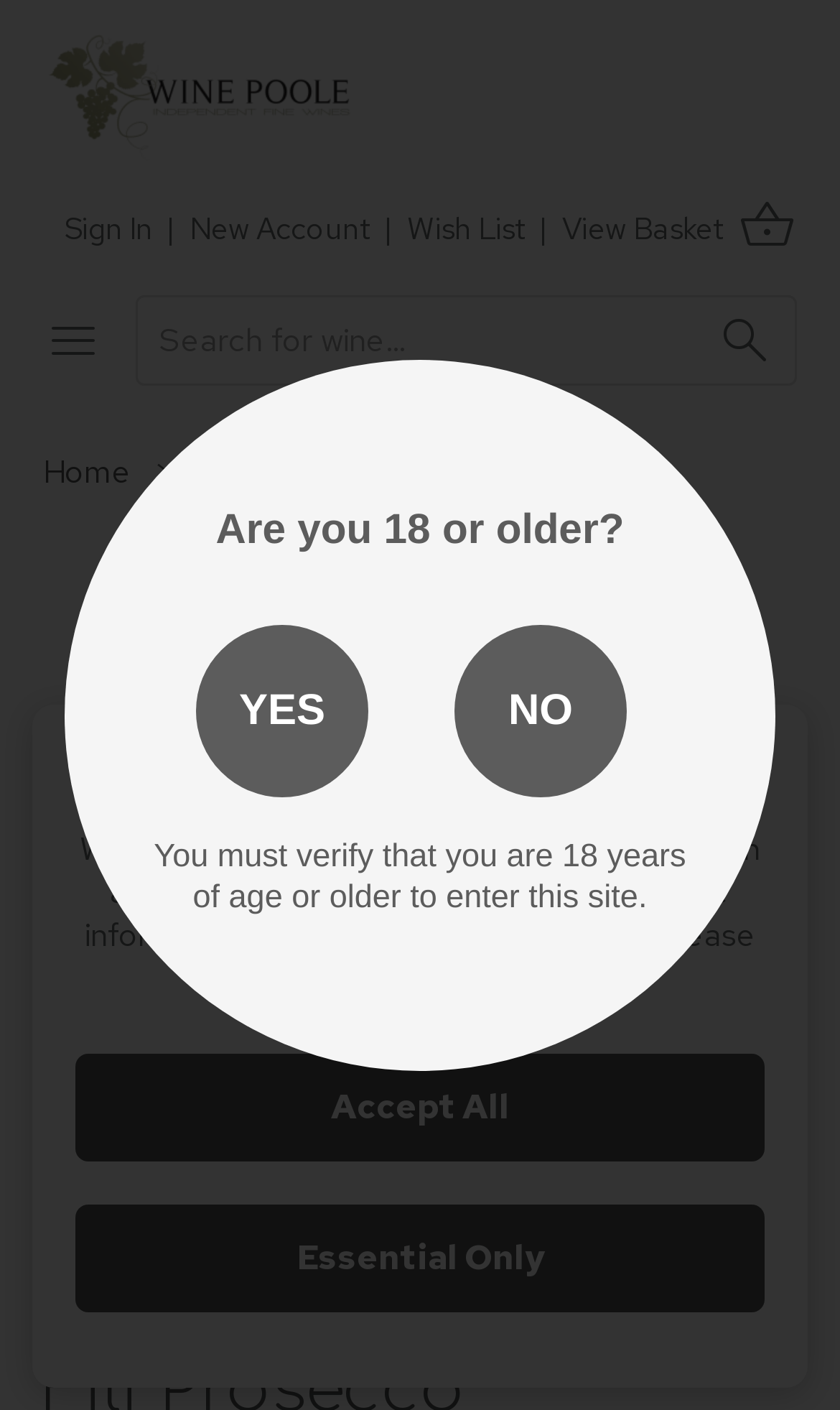Please determine the main heading text of this webpage.

Fili Prosecco Spumante Extra Dry